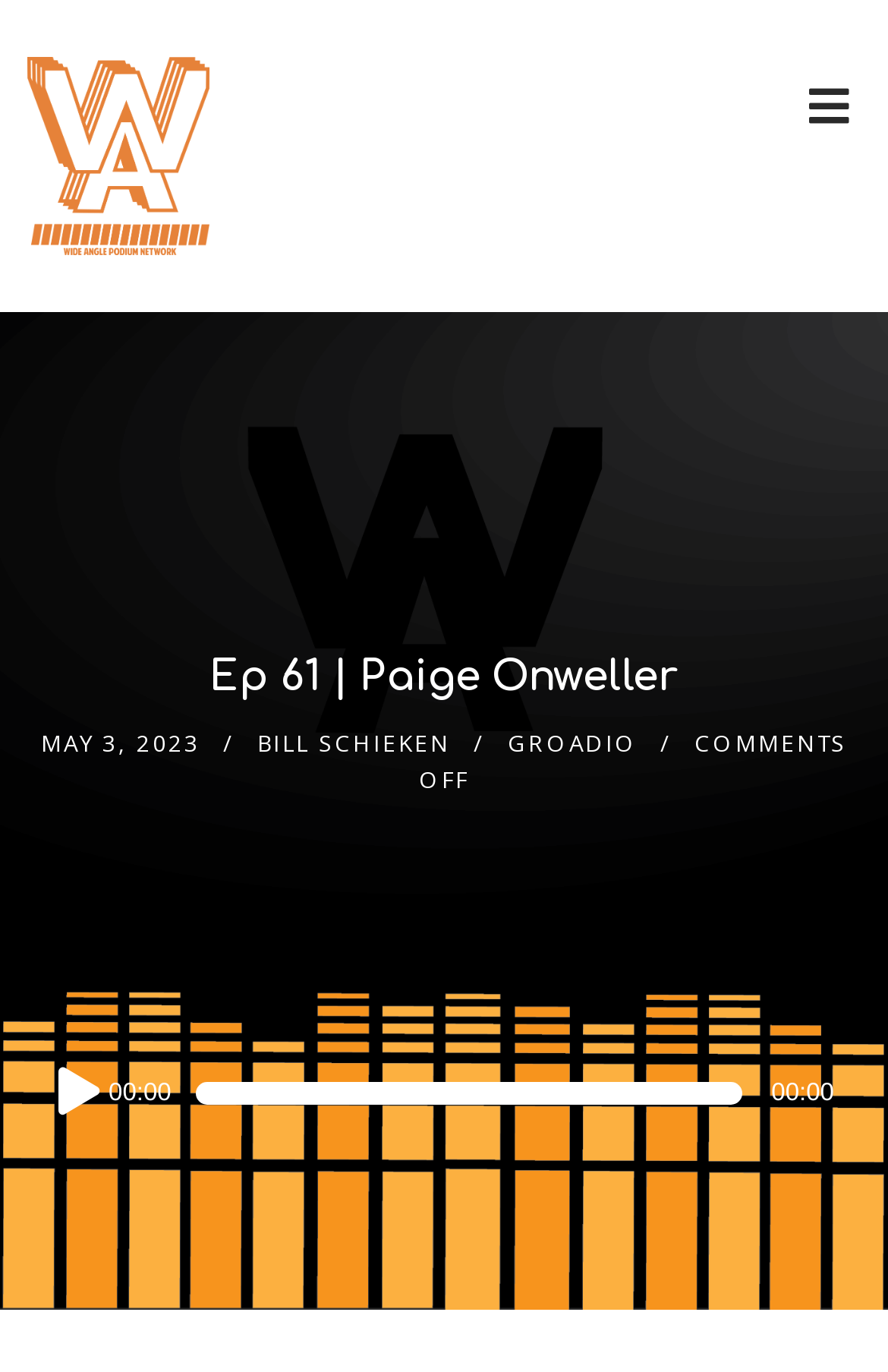What is the purpose of the slider below the audio player?
Using the details from the image, give an elaborate explanation to answer the question.

I determined the answer by looking at the slider element with the description 'Time Slider' and the orientation 'horizontal'. This suggests that it is used to control the playback time of the audio player.